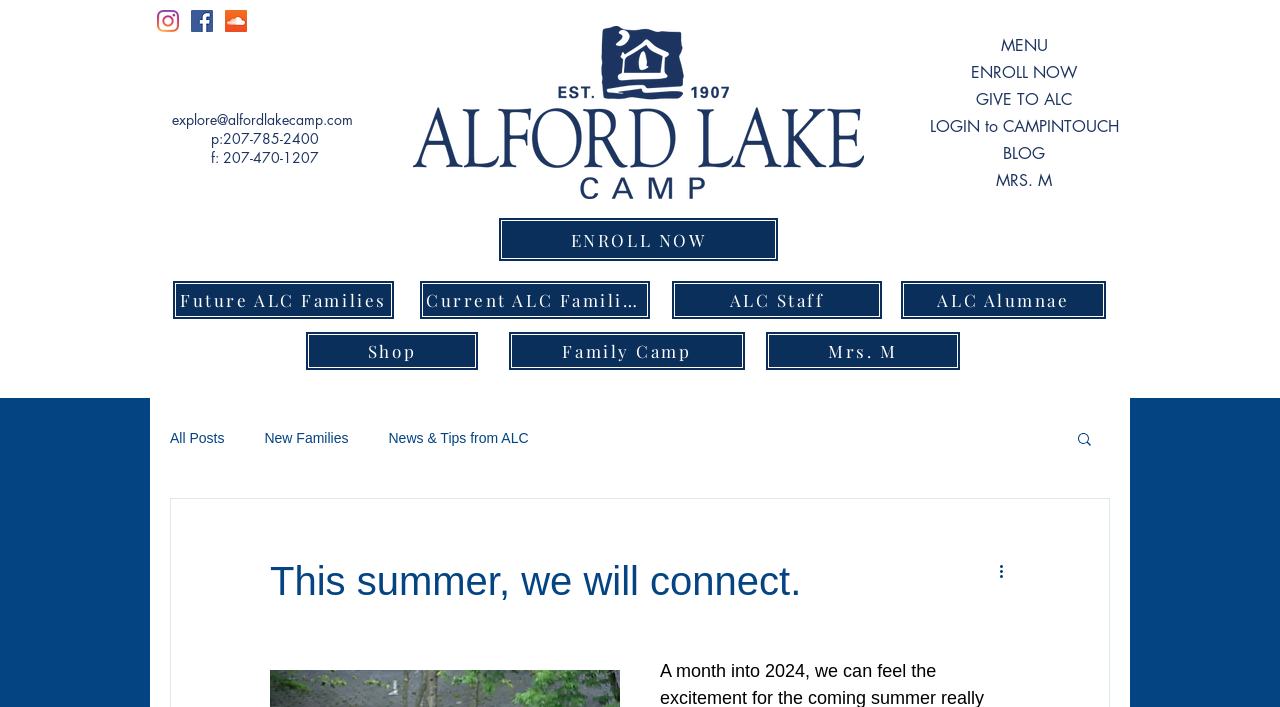Find the bounding box coordinates for the element described here: "LOGIN to CAMPINTOUCH".

[0.717, 0.16, 0.883, 0.198]